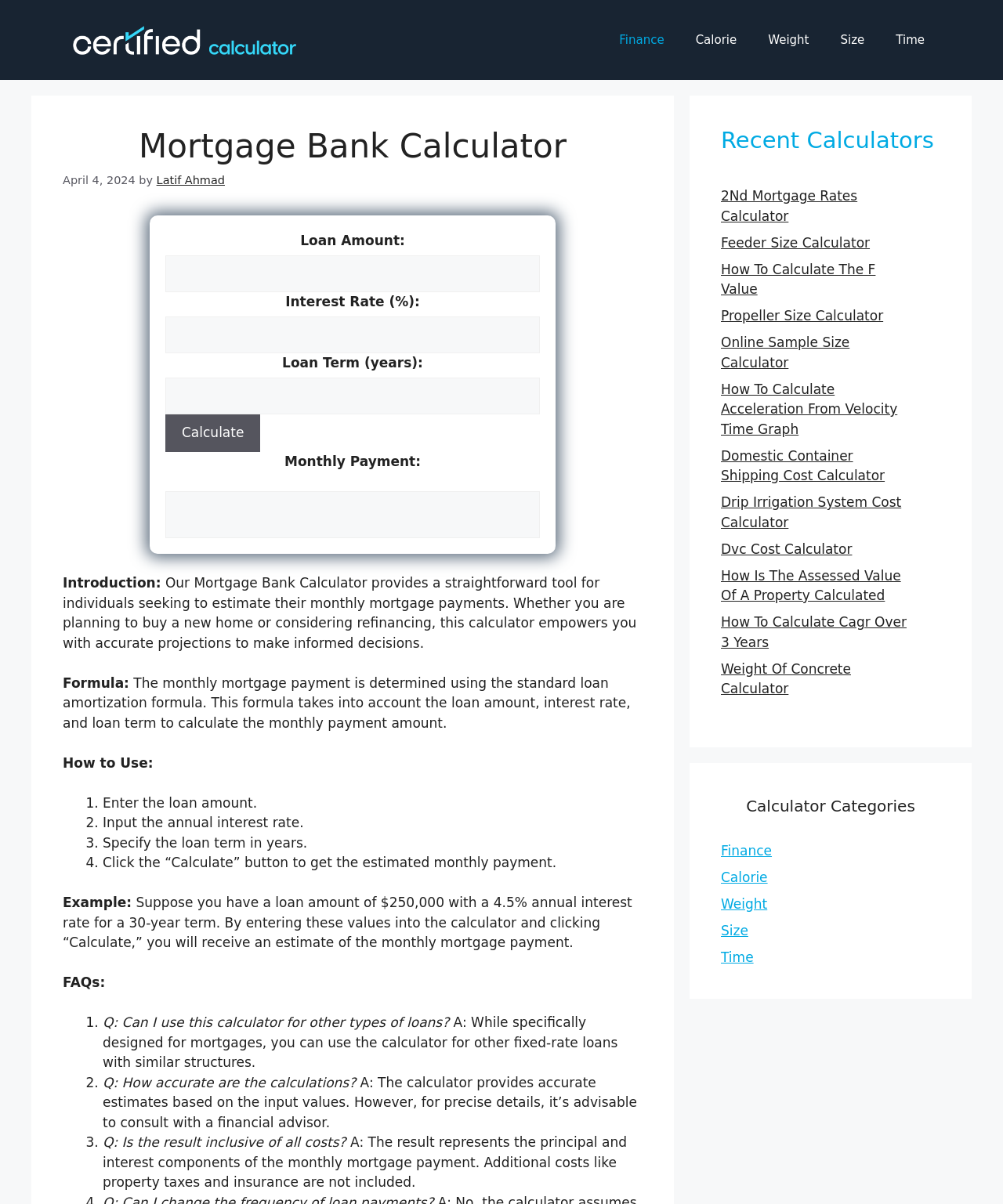Locate the bounding box coordinates of the element's region that should be clicked to carry out the following instruction: "View recent calculators". The coordinates need to be four float numbers between 0 and 1, i.e., [left, top, right, bottom].

[0.719, 0.105, 0.938, 0.128]